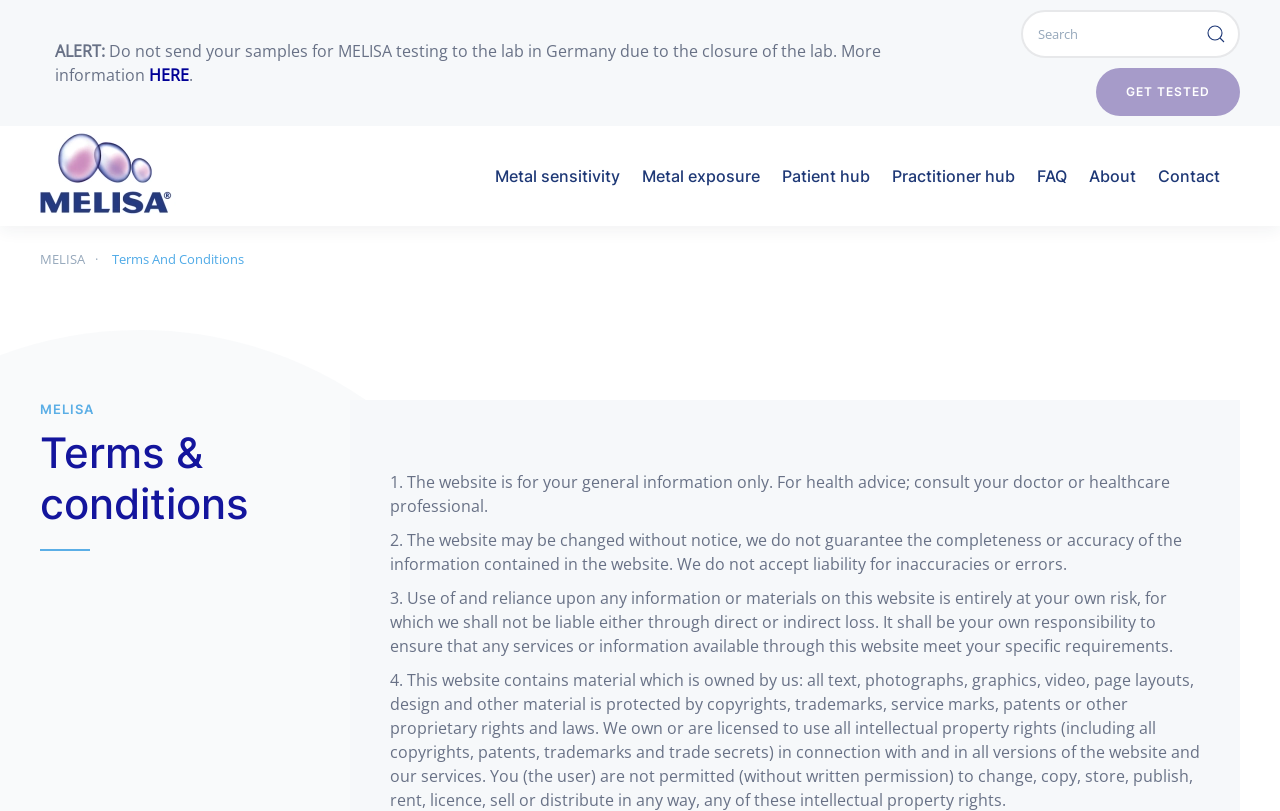Determine the bounding box for the UI element as described: "aria-label="Search" name="q" placeholder="Search"". The coordinates should be represented as four float numbers between 0 and 1, formatted as [left, top, right, bottom].

[0.798, 0.012, 0.969, 0.072]